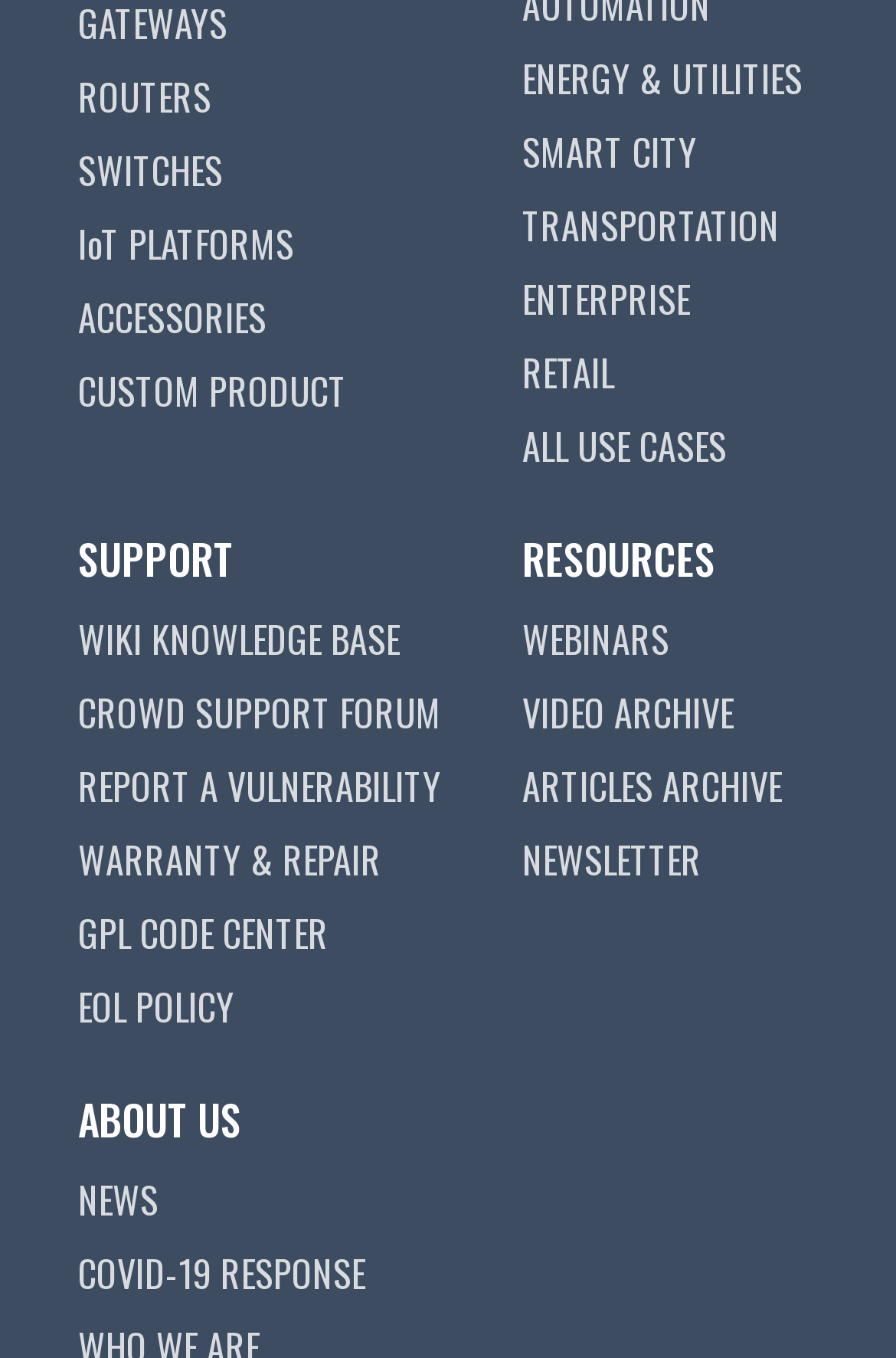Please indicate the bounding box coordinates of the element's region to be clicked to achieve the instruction: "Get support". Provide the coordinates as four float numbers between 0 and 1, i.e., [left, top, right, bottom].

[0.087, 0.39, 0.261, 0.434]